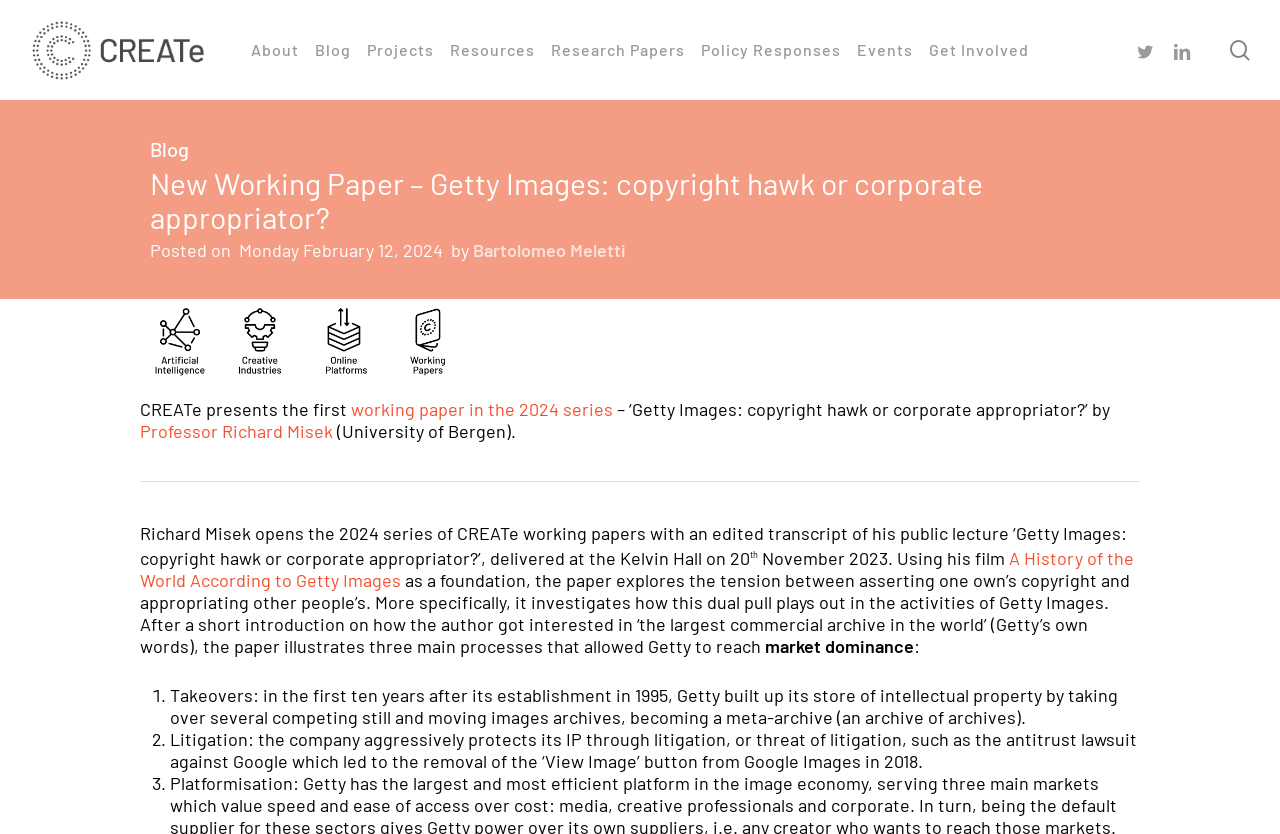What is the name of the research paper series? Examine the screenshot and reply using just one word or a brief phrase.

2024 series